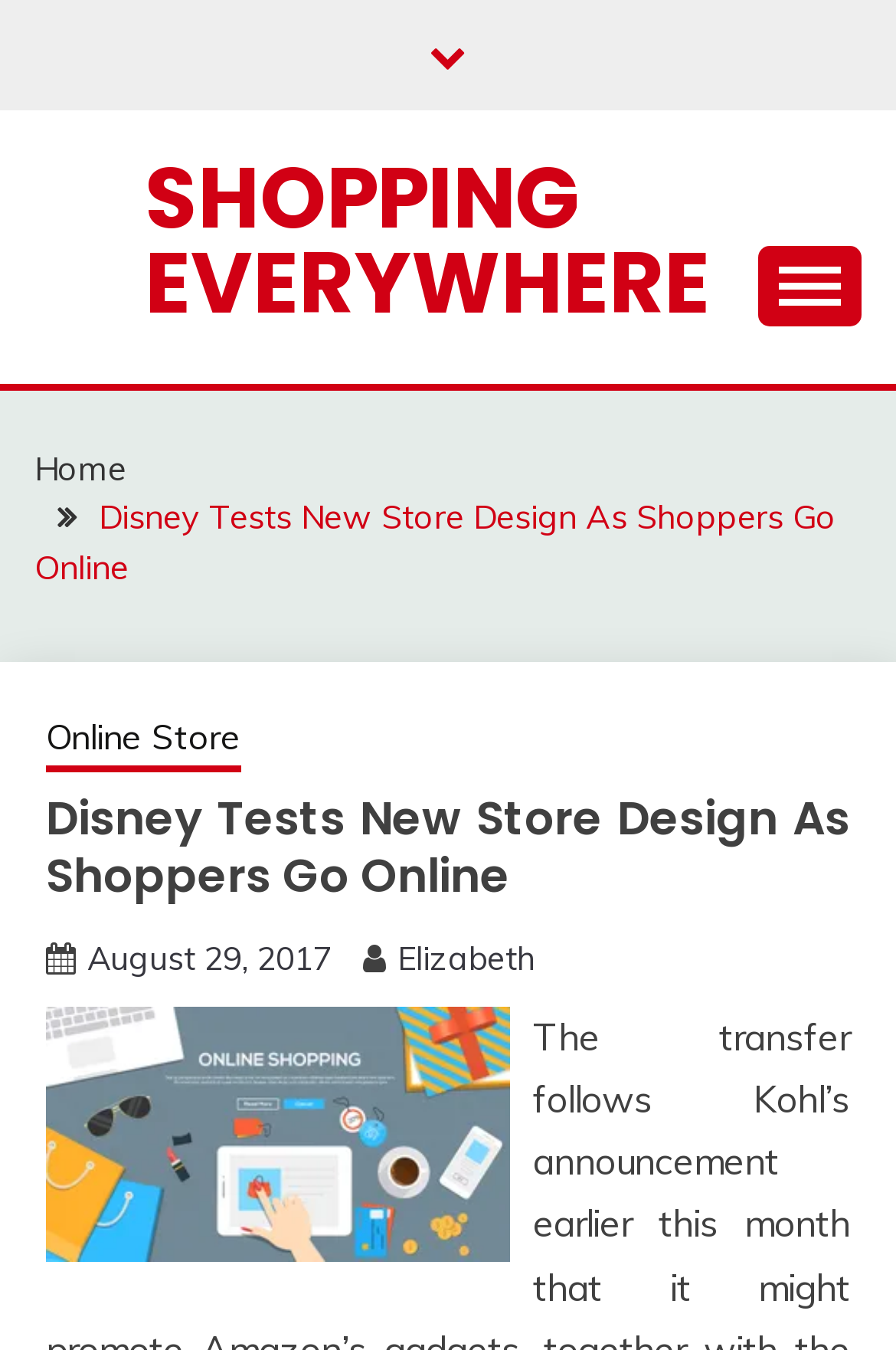Analyze the image and deliver a detailed answer to the question: What is the name of the store testing a new design?

By analyzing the webpage, I found that the root element is 'Disney Tests New Store Design As Shoppers Go Online - Shopping Everywhere', which indicates that the store testing a new design is Disney.